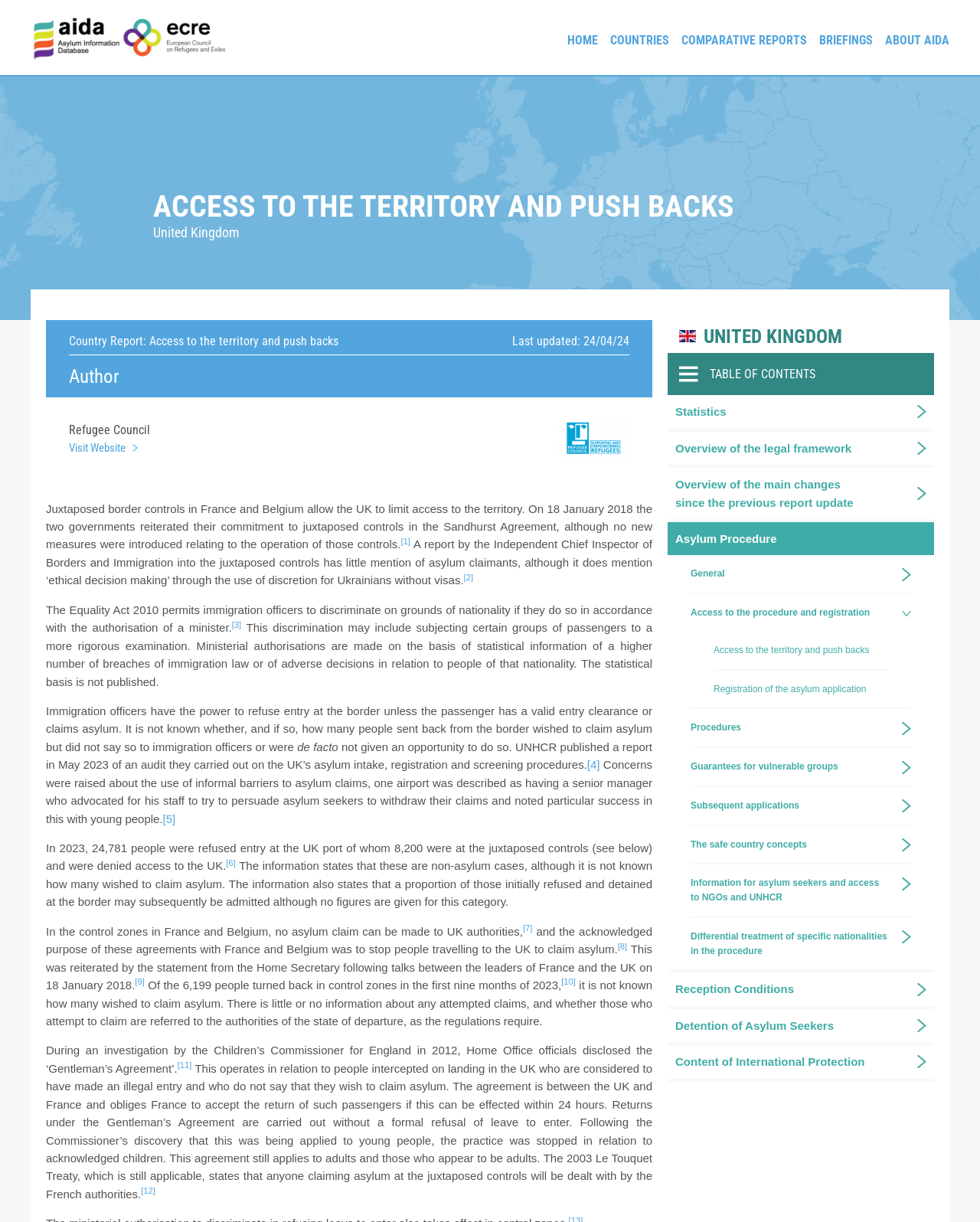Specify the bounding box coordinates (top-left x, top-left y, bottom-right x, bottom-right y) of the UI element in the screenshot that matches this description: Overview of the legal framework

[0.681, 0.353, 0.899, 0.38]